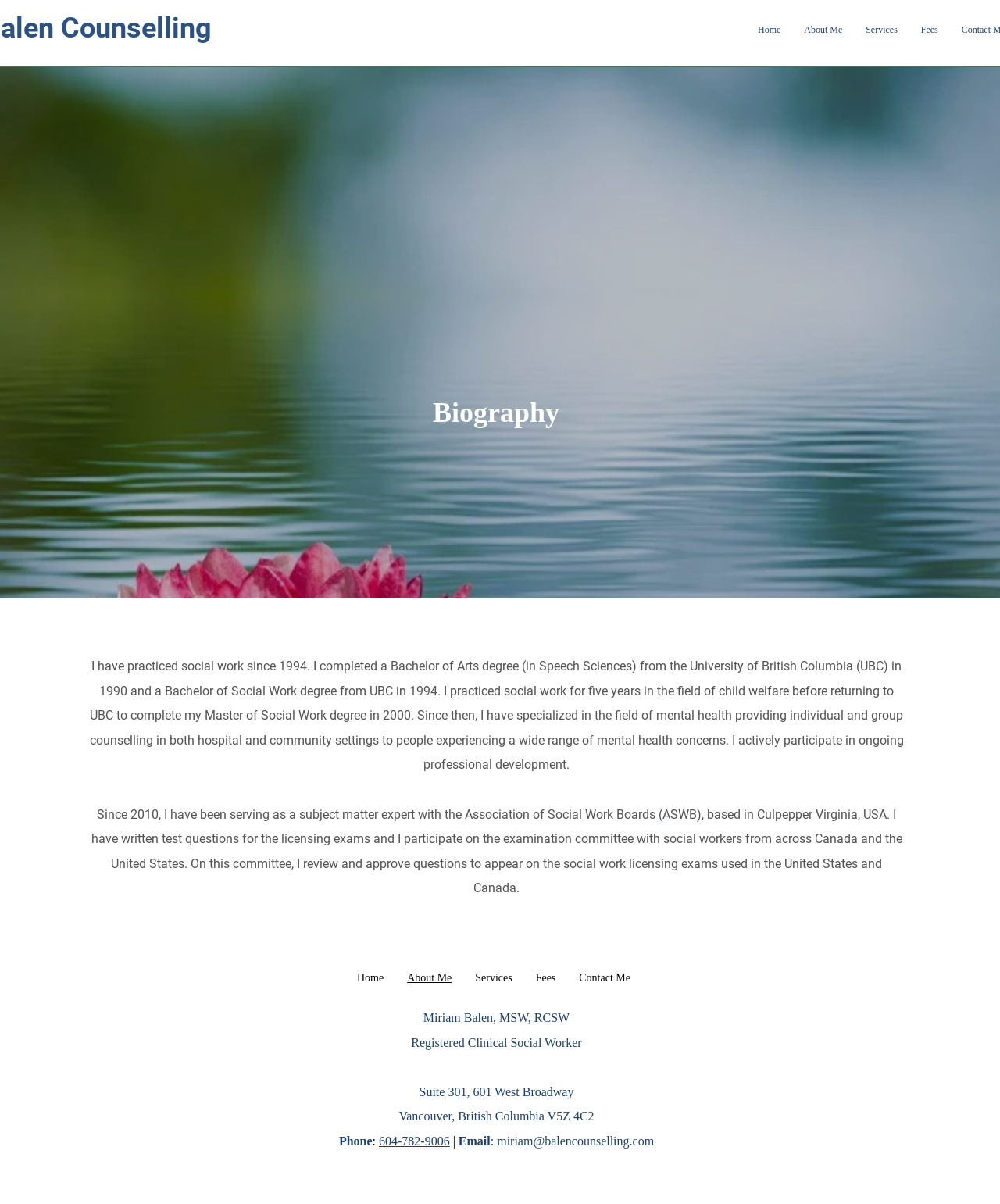What is the location of Miriam Balen's office?
Analyze the image and deliver a detailed answer to the question.

The webpage provides the address of Miriam Balen's office as 'Suite 301, 601 West Broadway, Vancouver, British Columbia V5Z 4C2', which indicates that her office is located in Vancouver, British Columbia.